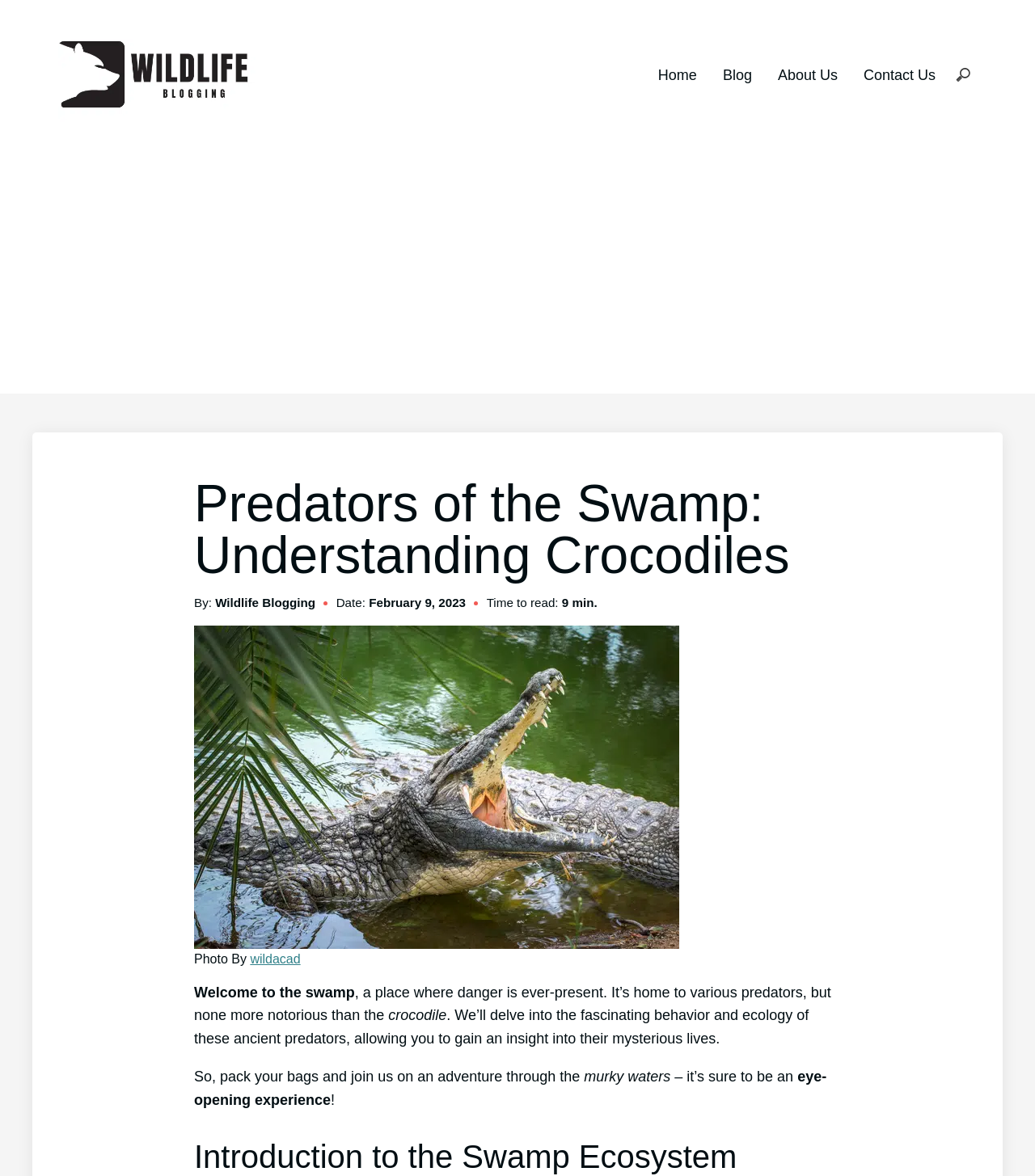Can you find the bounding box coordinates for the UI element given this description: "Contact Us"? Provide the coordinates as four float numbers between 0 and 1: [left, top, right, bottom].

[0.834, 0.057, 0.904, 0.071]